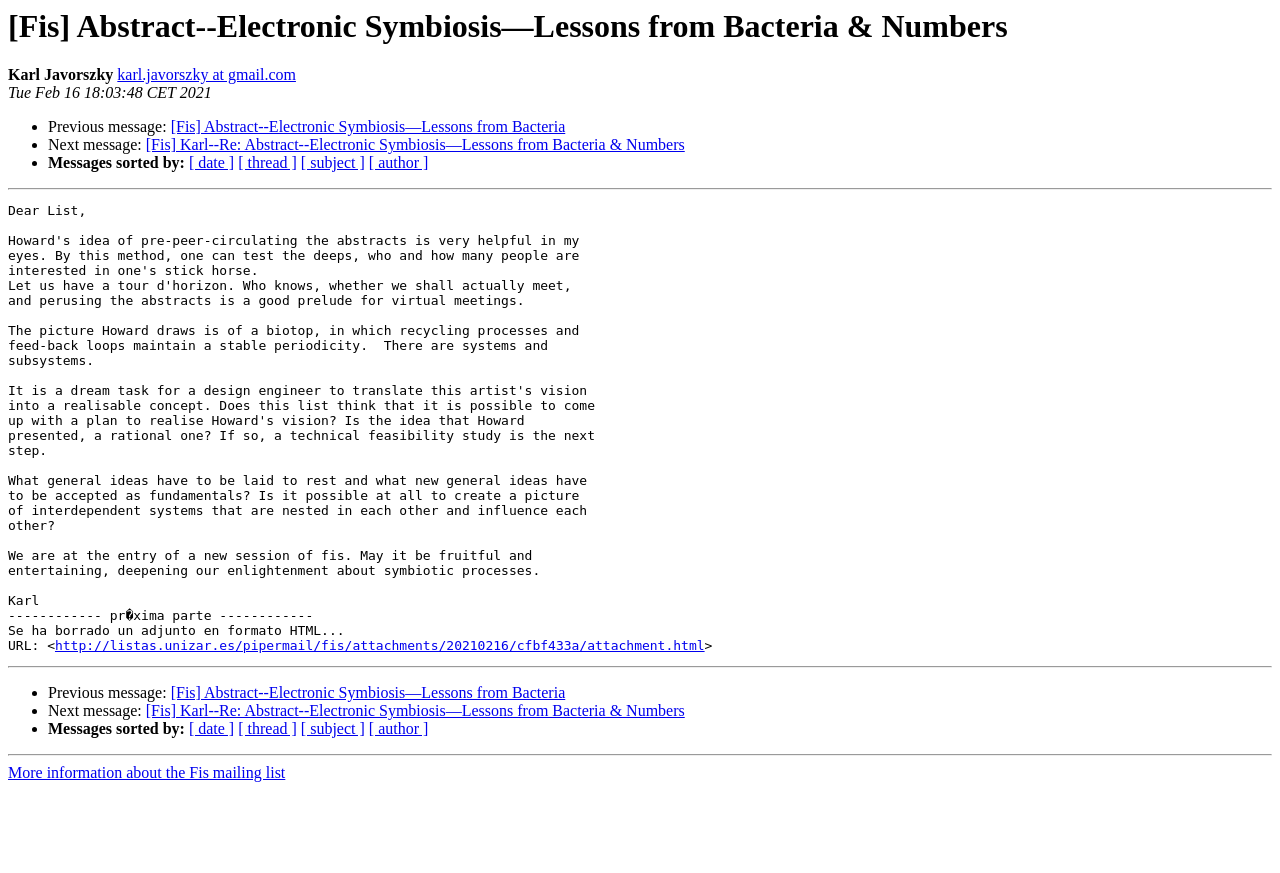What is the date of the message?
Look at the screenshot and provide an in-depth answer.

I found the date of the message by looking at the static text element 'Tue Feb 16 18:03:48 CET 2021' which is located below the author's name.